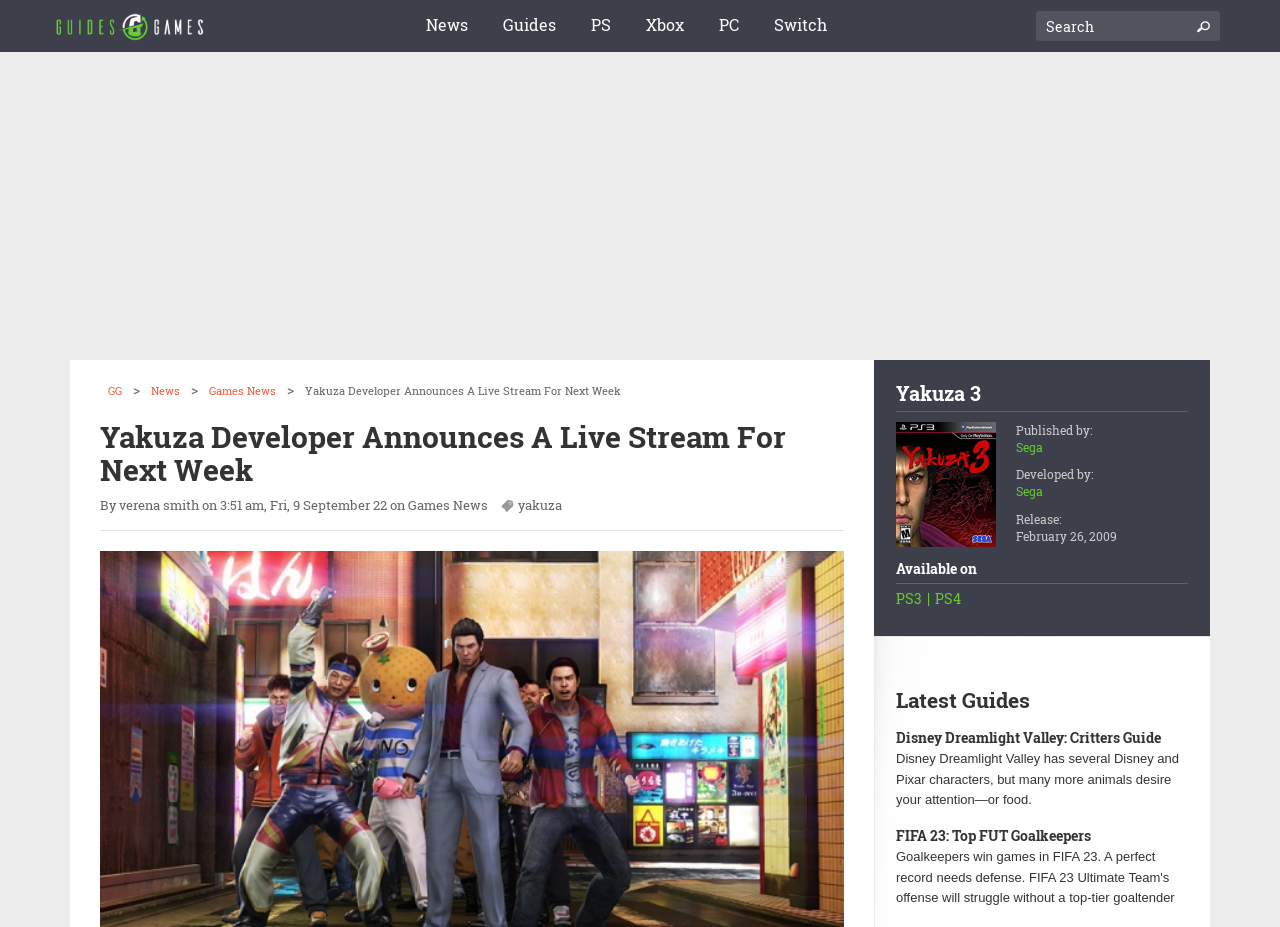Locate the coordinates of the bounding box for the clickable region that fulfills this instruction: "Read the 'Disney Dreamlight Valley: Critters Guide'".

[0.7, 0.786, 0.928, 0.874]